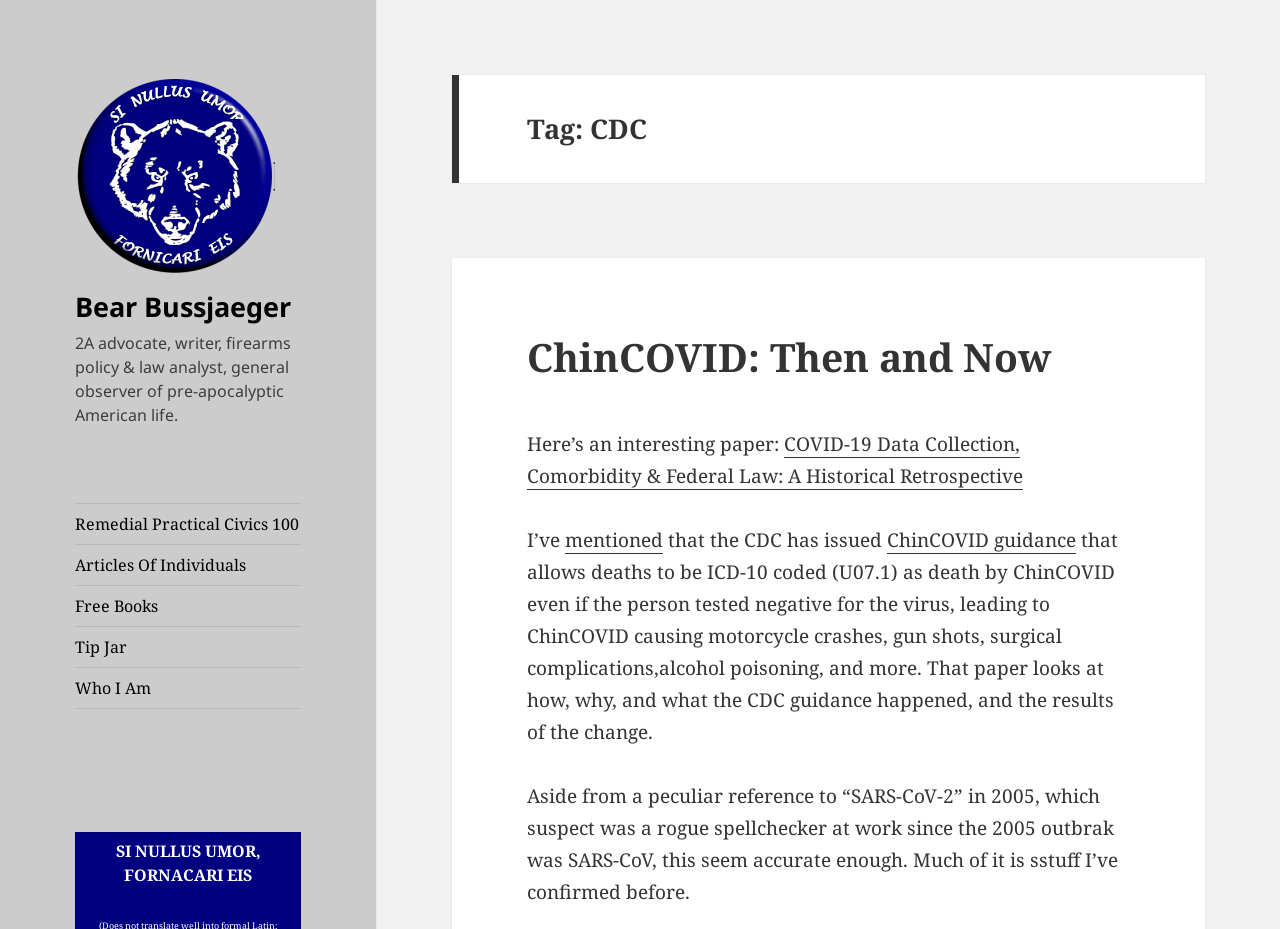What is the topic of the article 'ChinCOVID: Then and Now'?
Could you please answer the question thoroughly and with as much detail as possible?

I found the answer by examining the link element with the text 'ChinCOVID: Then and Now' and its surrounding context. The text above the link mentions the CDC and its guidance on COVID-19, which suggests that the article is about this topic.